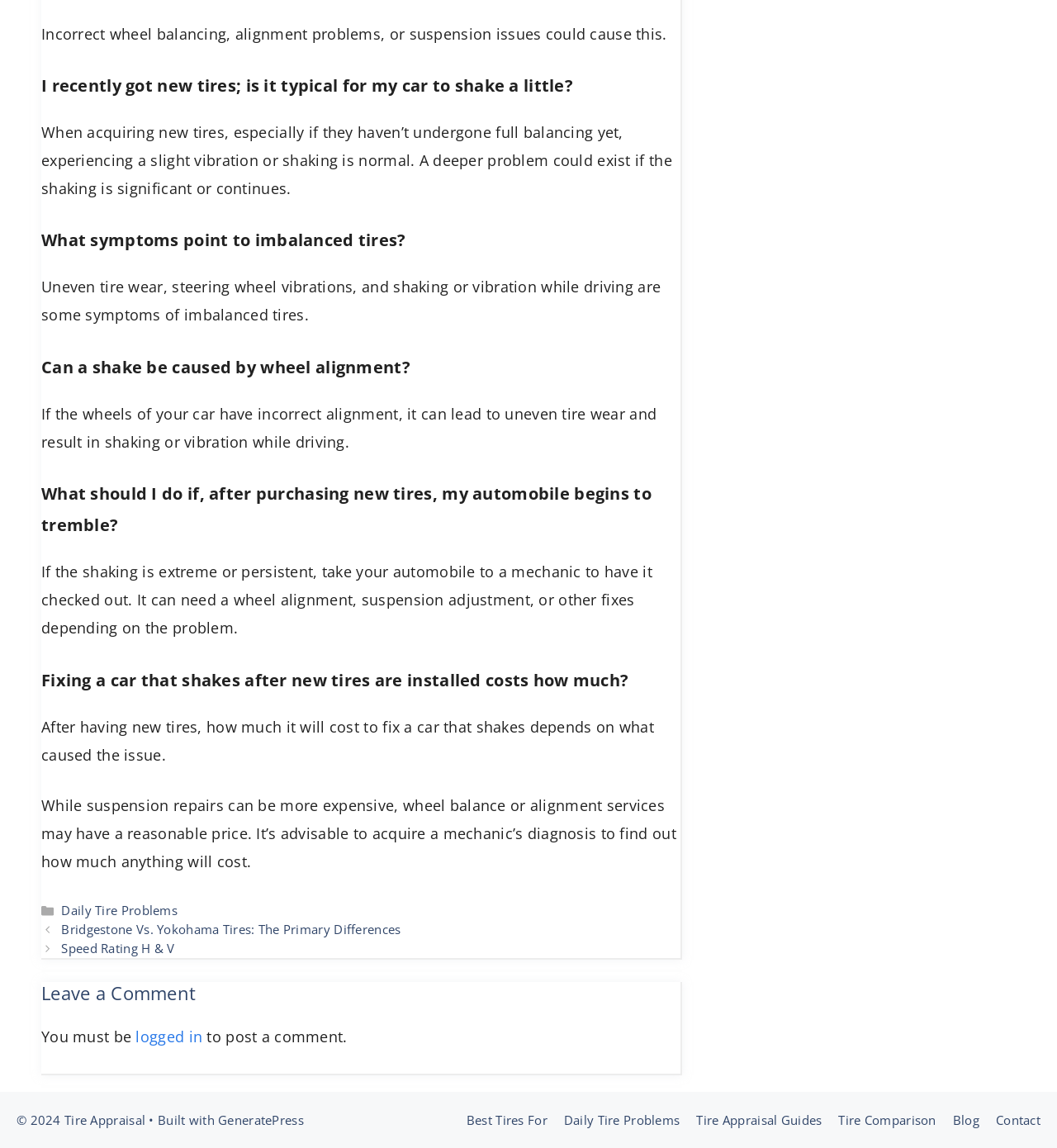Examine the image carefully and respond to the question with a detailed answer: 
What should you do if your car starts shaking after new tires?

According to the webpage, if the shaking is extreme or persistent after getting new tires, you should take your car to a mechanic to have it checked out. This is stated in the StaticText element with the heading 'What should I do if, after purchasing new tires, my automobile begins to tremble?'.